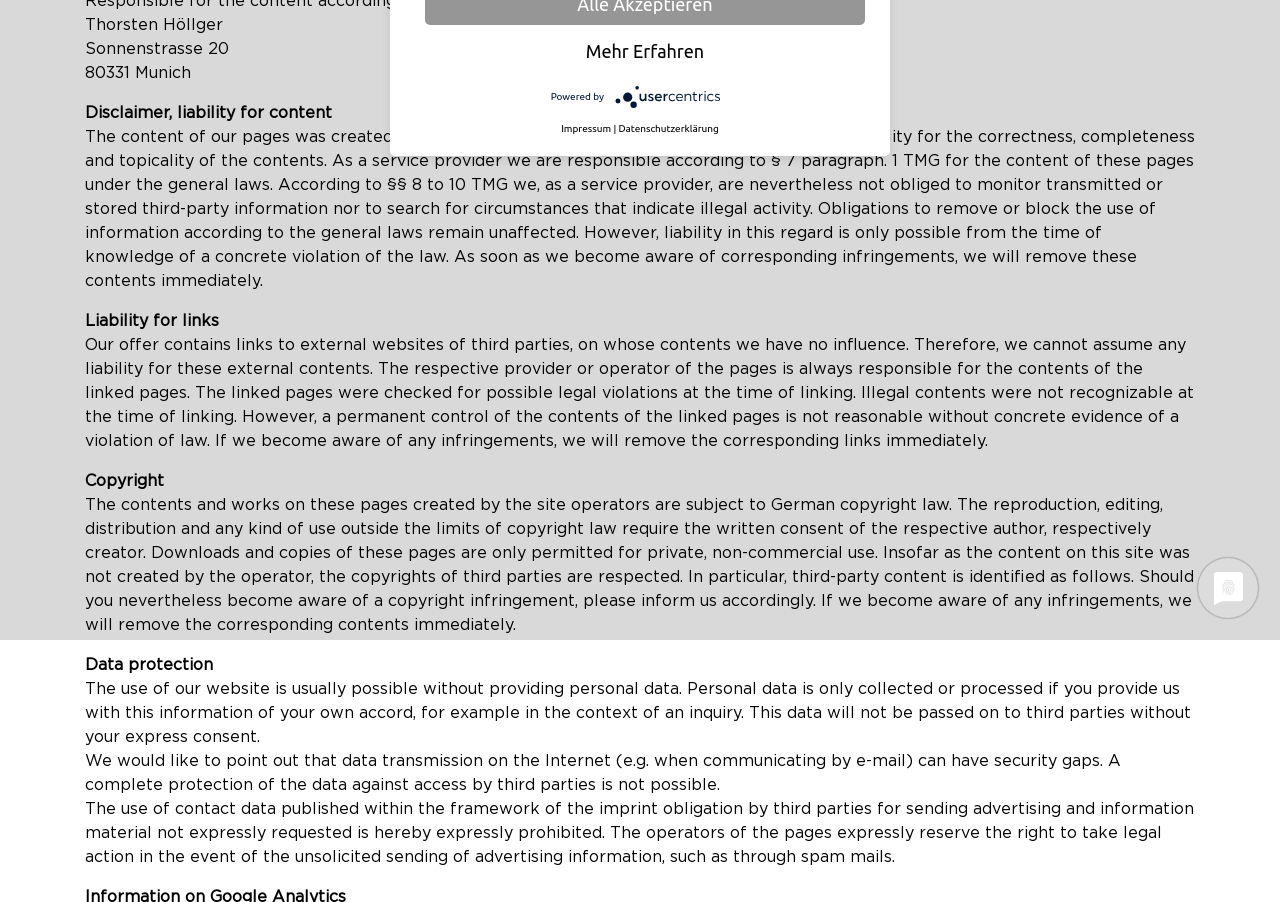Determine the bounding box coordinates for the UI element described. Format the coordinates as (top-left x, top-left y, bottom-right x, bottom-right y) and ensure all values are between 0 and 1. Element description: Usercentrics Consent Management Platform Logo

[0.48, 0.1, 0.57, 0.113]